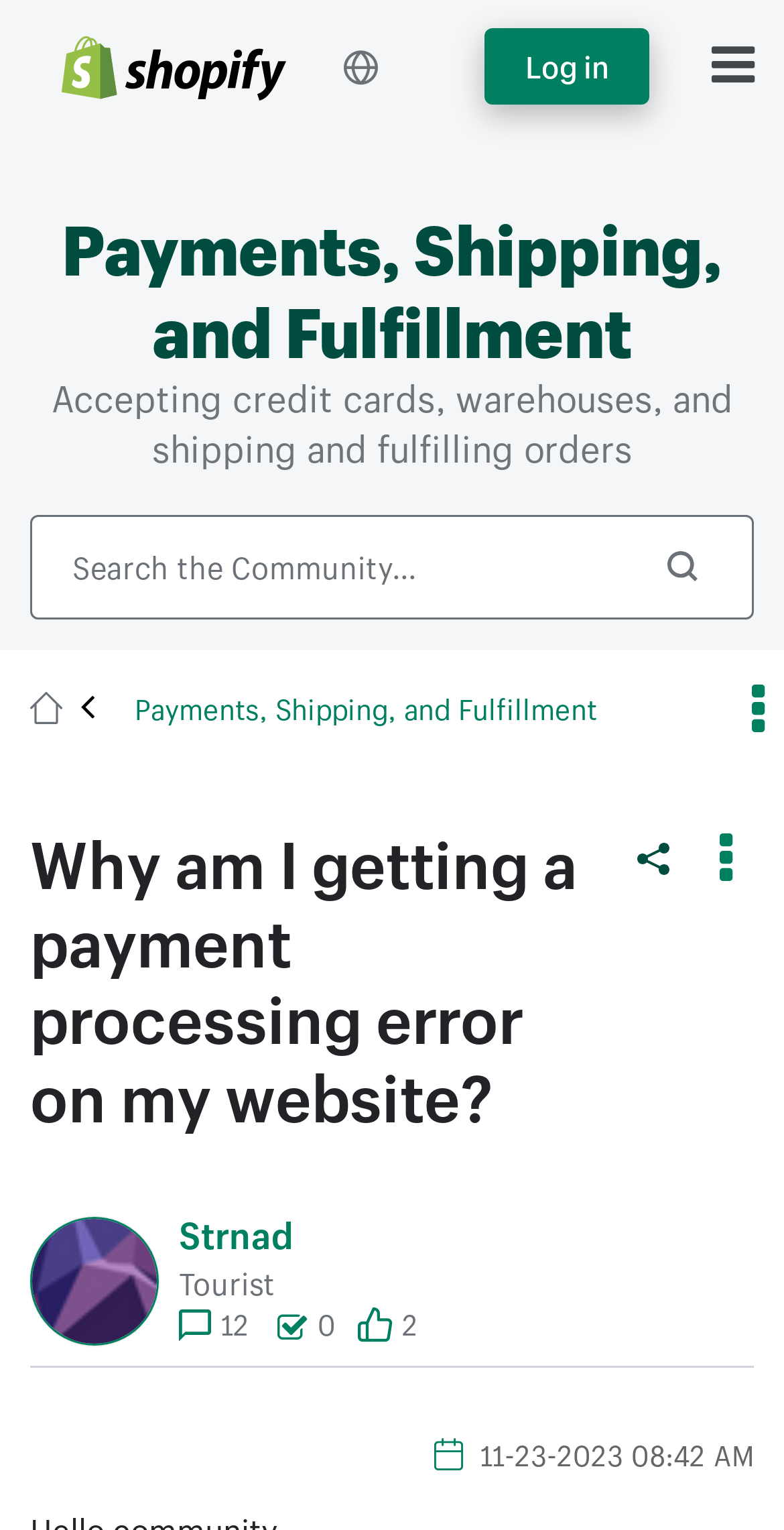Please identify the bounding box coordinates of the element I need to click to follow this instruction: "View the profile of Strnad".

[0.228, 0.797, 0.374, 0.822]